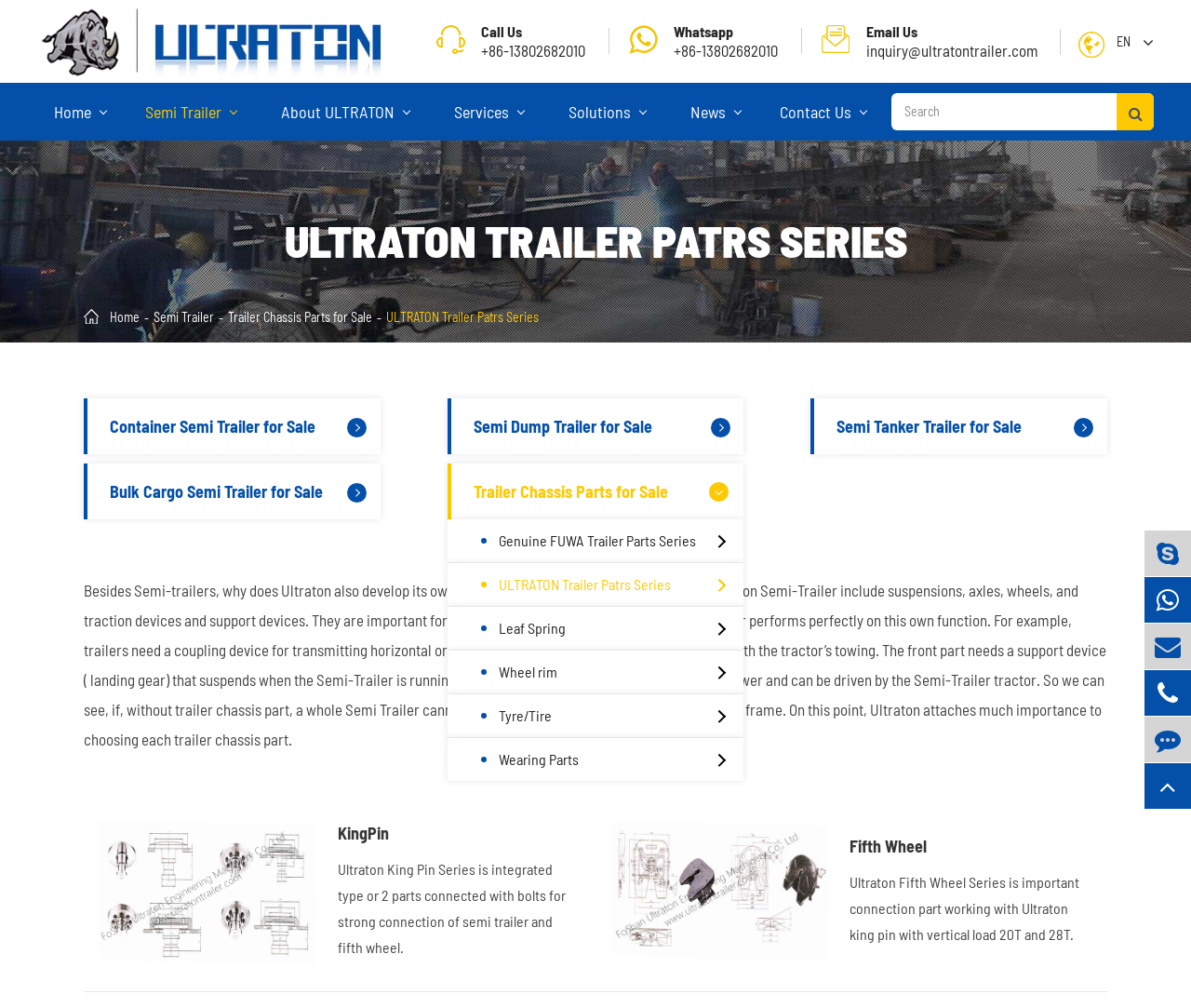How many types of load capacities are mentioned for the Fifth Wheel?
Answer the question with detailed information derived from the image.

The webpage mentions that the Ultraton Fifth Wheel Series has two types of load capacities, 20T and 28T, which are used to work with the Ultraton king pin.